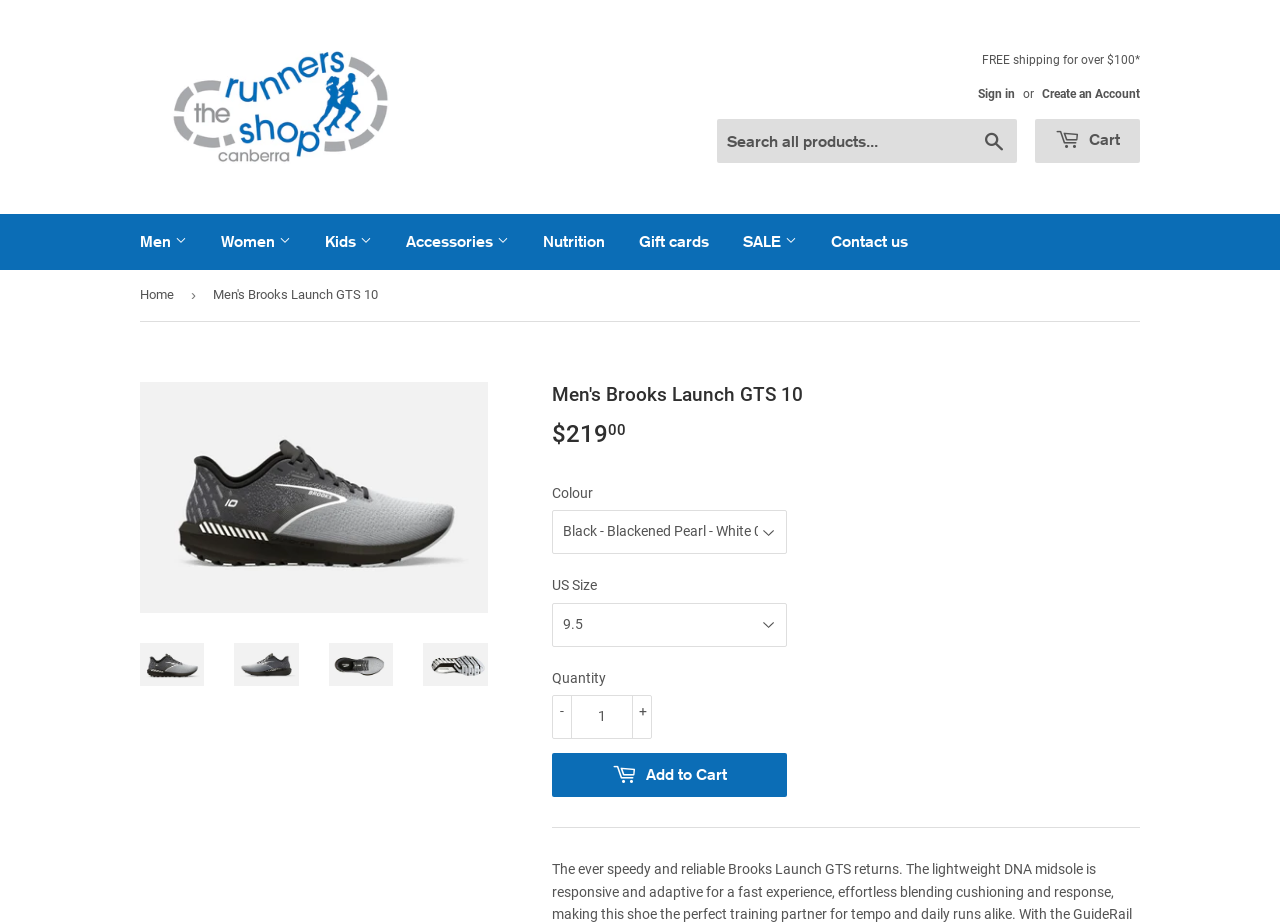Please locate the bounding box coordinates of the element that needs to be clicked to achieve the following instruction: "Sign in". The coordinates should be four float numbers between 0 and 1, i.e., [left, top, right, bottom].

[0.764, 0.094, 0.793, 0.109]